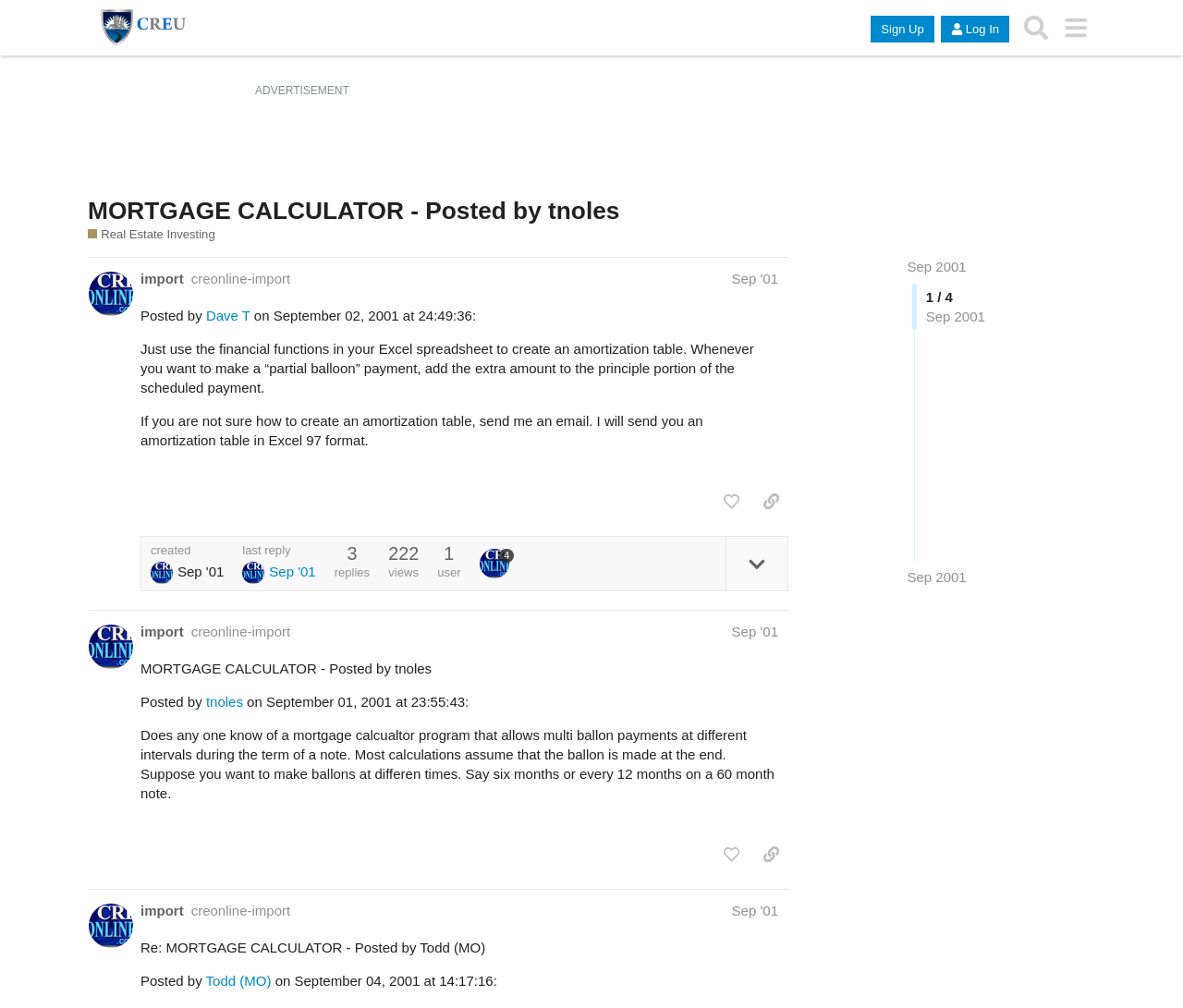Can you show the bounding box coordinates of the region to click on to complete the task described in the instruction: "View post details"?

[0.613, 0.533, 0.666, 0.586]